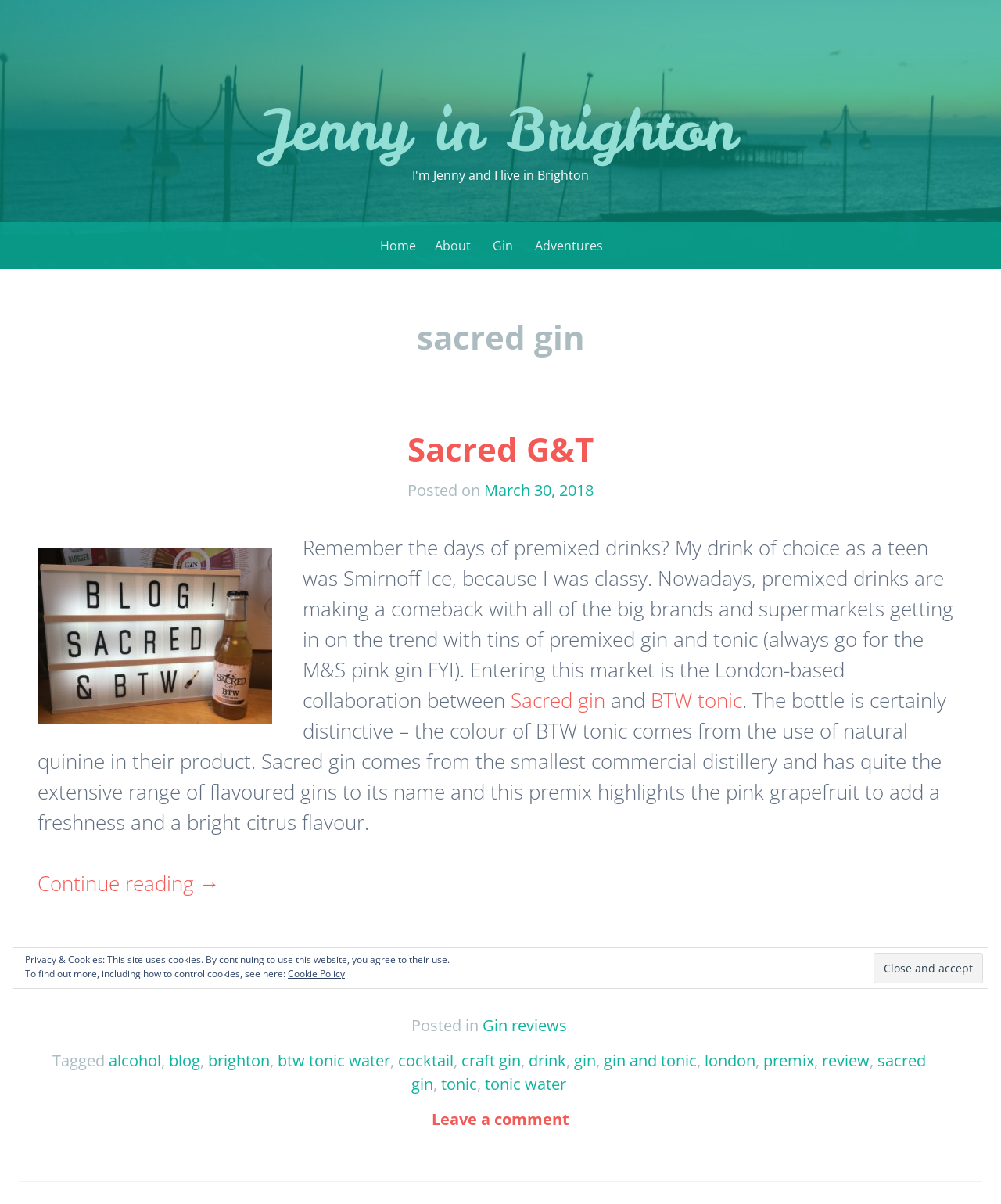Identify the bounding box coordinates of the section that should be clicked to achieve the task described: "Click on the 'Home' link".

[0.379, 0.192, 0.415, 0.216]